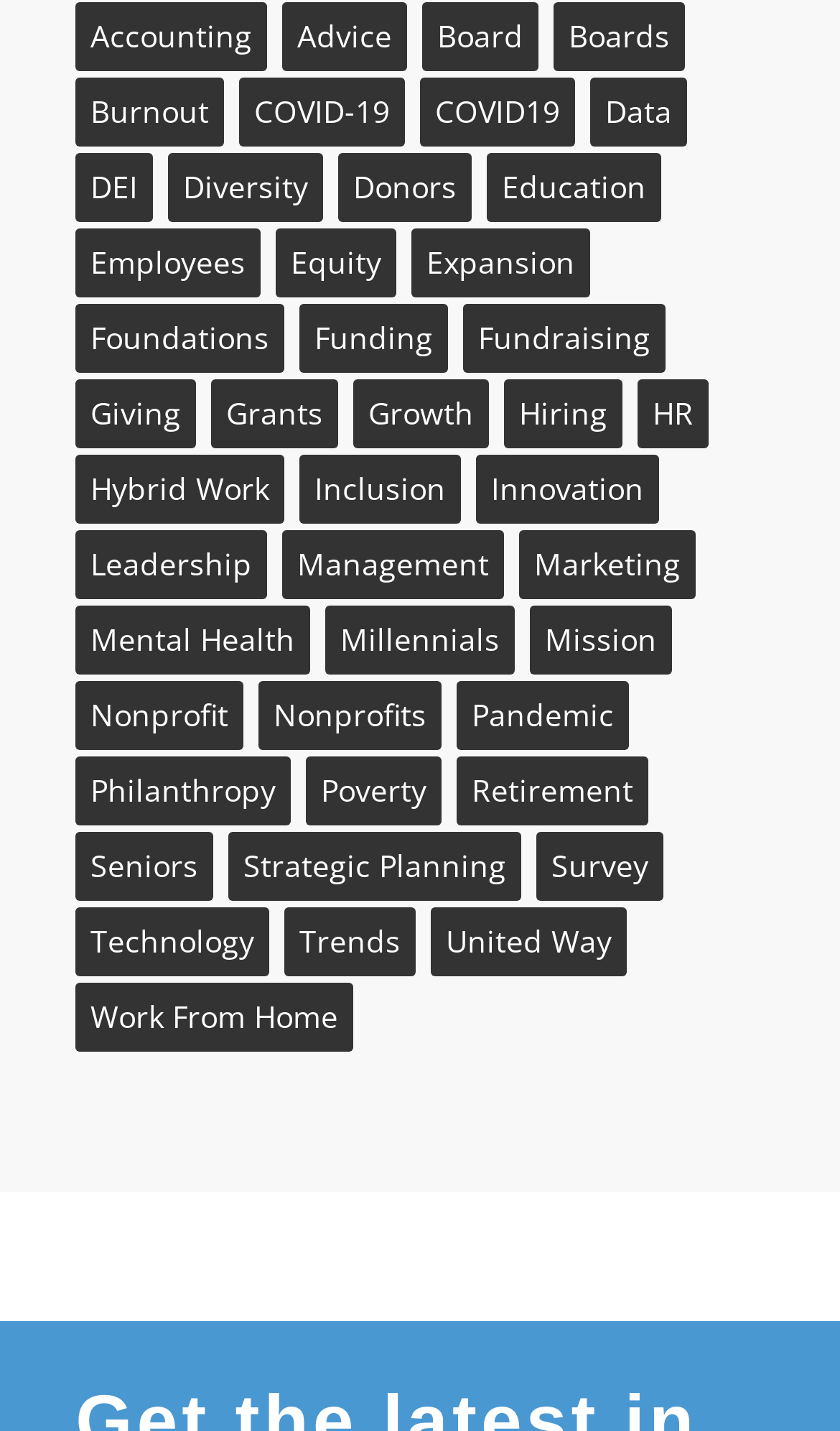Predict the bounding box for the UI component with the following description: "leadership".

[0.09, 0.37, 0.318, 0.419]